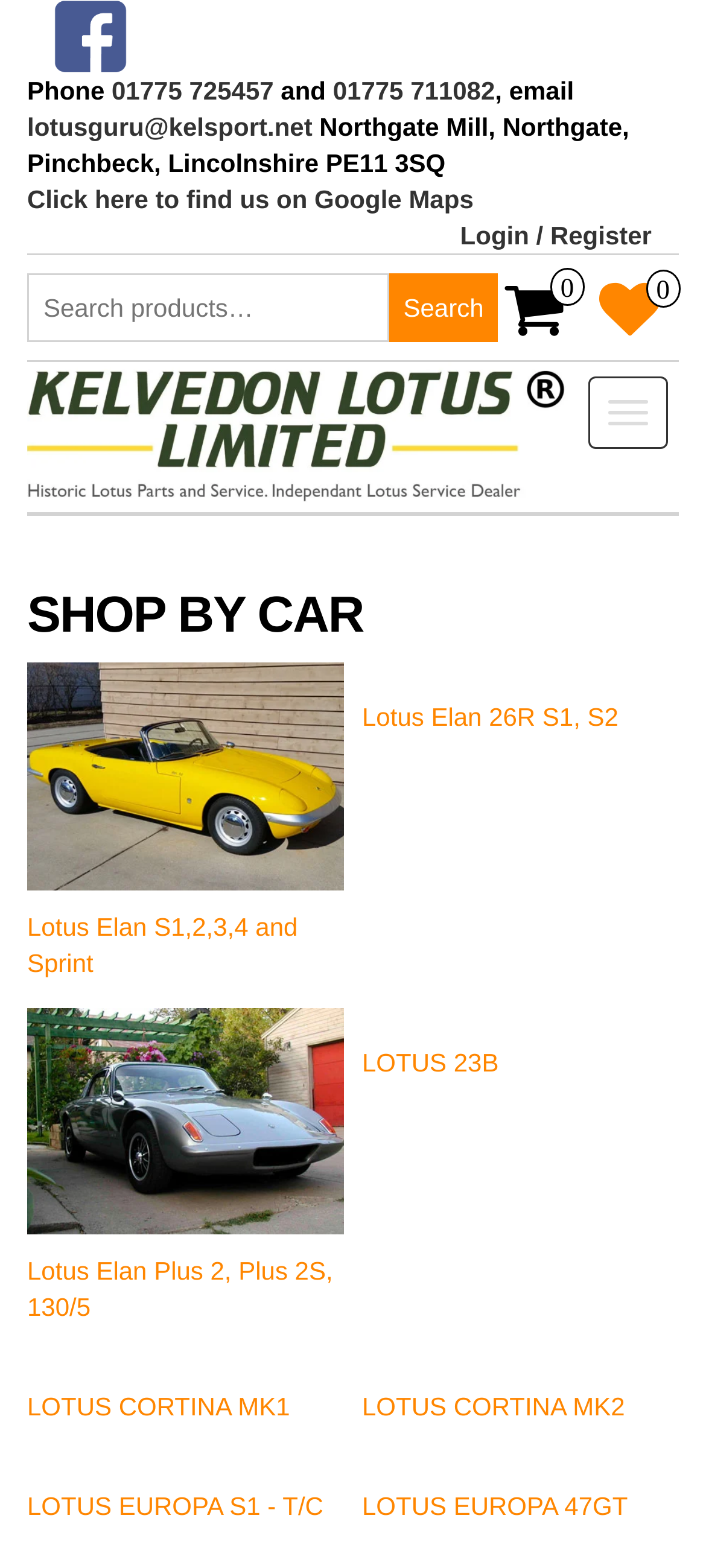Create a detailed summary of all the visual and textual information on the webpage.

This webpage appears to be an e-commerce website for Kelsport, a company that sells car parts and accessories. At the top left corner, there is a Facebook link accompanied by a Facebook icon. Next to it, there is a phone number section with two phone numbers and an email address. Below the phone number section, there is an address of the company's location, along with a link to find the location on Google Maps.

On the top right corner, there is a login/register link and a search bar with a search button. The search bar has a placeholder text "Search for:". Below the search bar, there are two social media links, one with a cart icon and the other with a heart icon.

The main content of the webpage is divided into sections. The first section has a heading "SHOP BY CAR" and lists several car models, including Lotus Elan S1,2,3,4 and Sprint, Lotus Elan 26R S1, S2, Lotus Elan Plus 2, Plus 2S, 130/5, LOTUS 23B, and LOTUS CORTINA MK2. Each car model is a link, suggesting that clicking on it will take the user to a page with related products.

The webpage also has a navigation toggle button at the top right corner, which can be used to expand or collapse the navigation menu. At the bottom left corner, there is a link to the company's homepage, accompanied by a logo image.